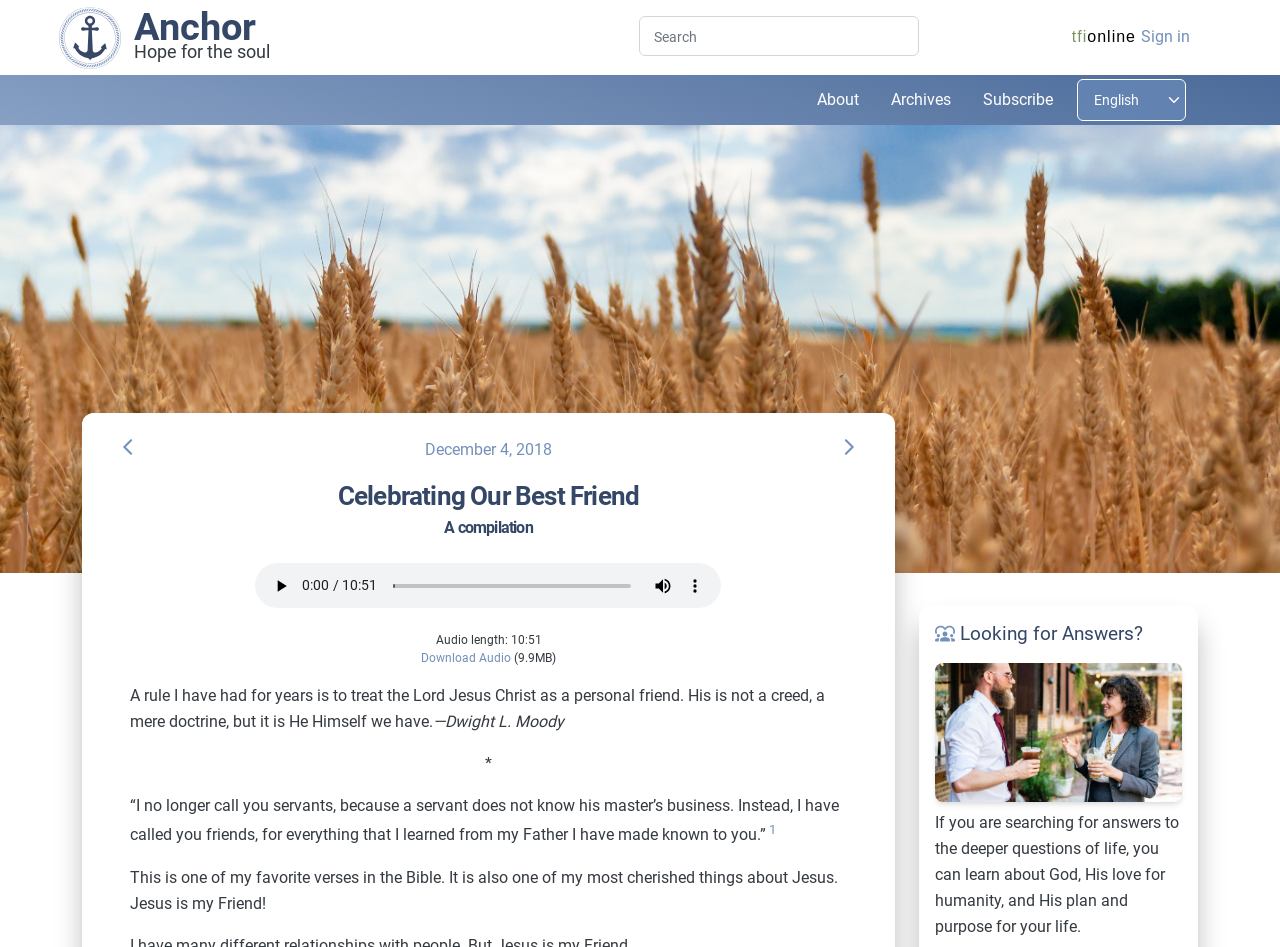Identify the bounding box coordinates of the clickable region to carry out the given instruction: "Play the audio".

[0.207, 0.601, 0.232, 0.635]